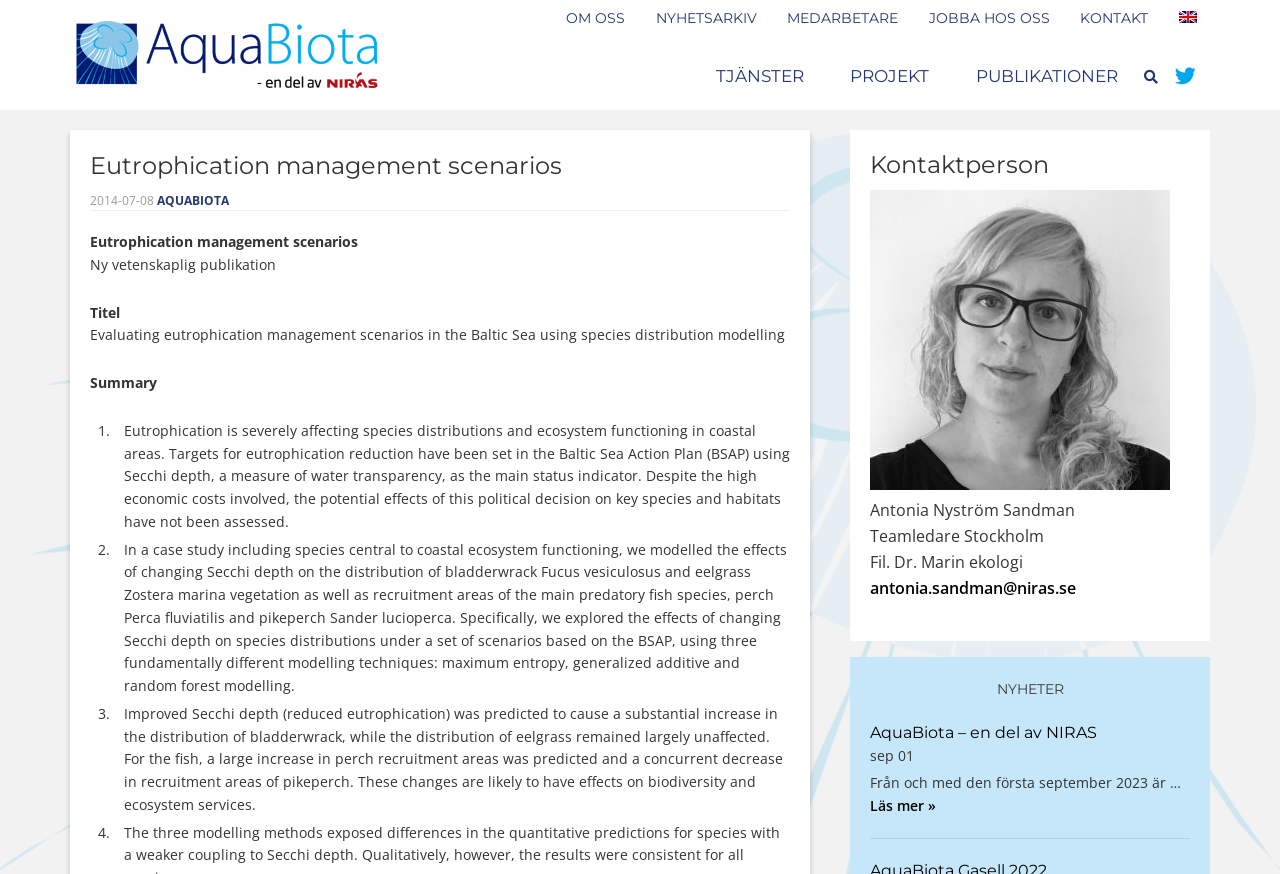Please identify the bounding box coordinates of the element on the webpage that should be clicked to follow this instruction: "Browse categories". The bounding box coordinates should be given as four float numbers between 0 and 1, formatted as [left, top, right, bottom].

None